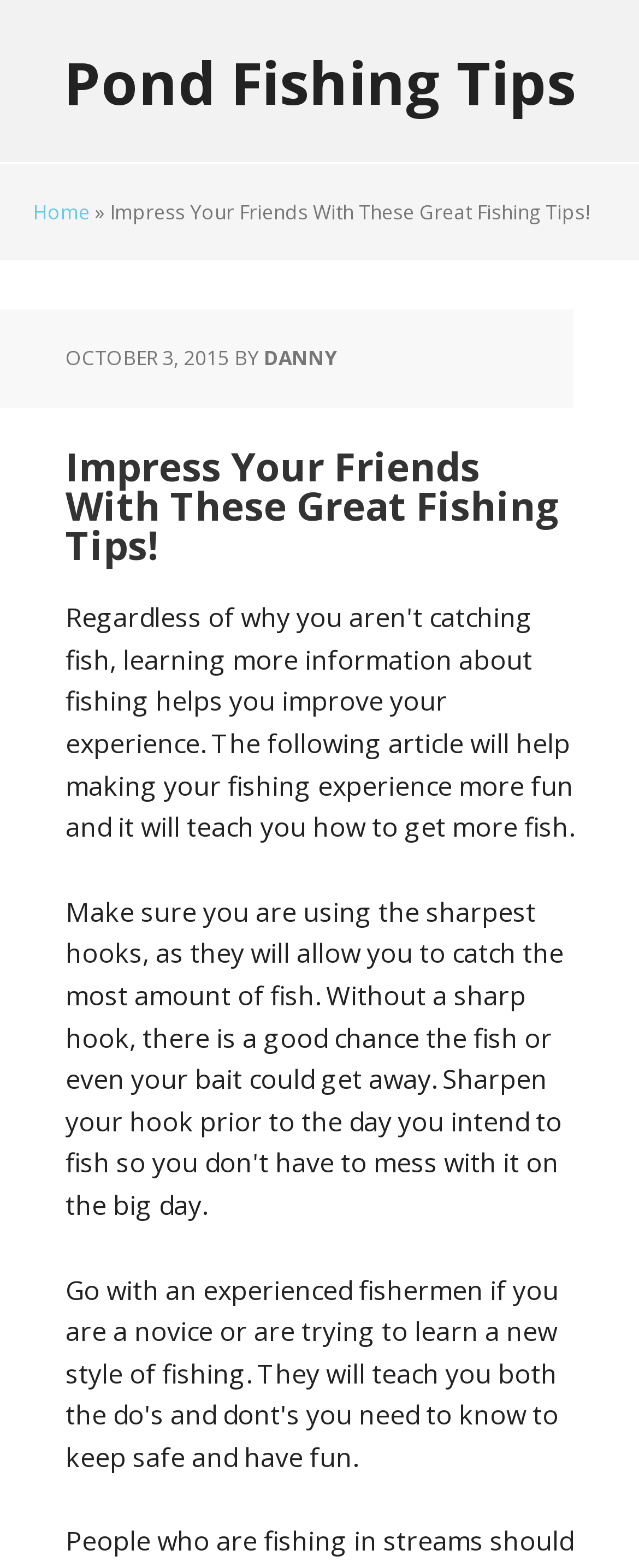Please provide the main heading of the webpage content.

Impress Your Friends With These Great Fishing Tips!